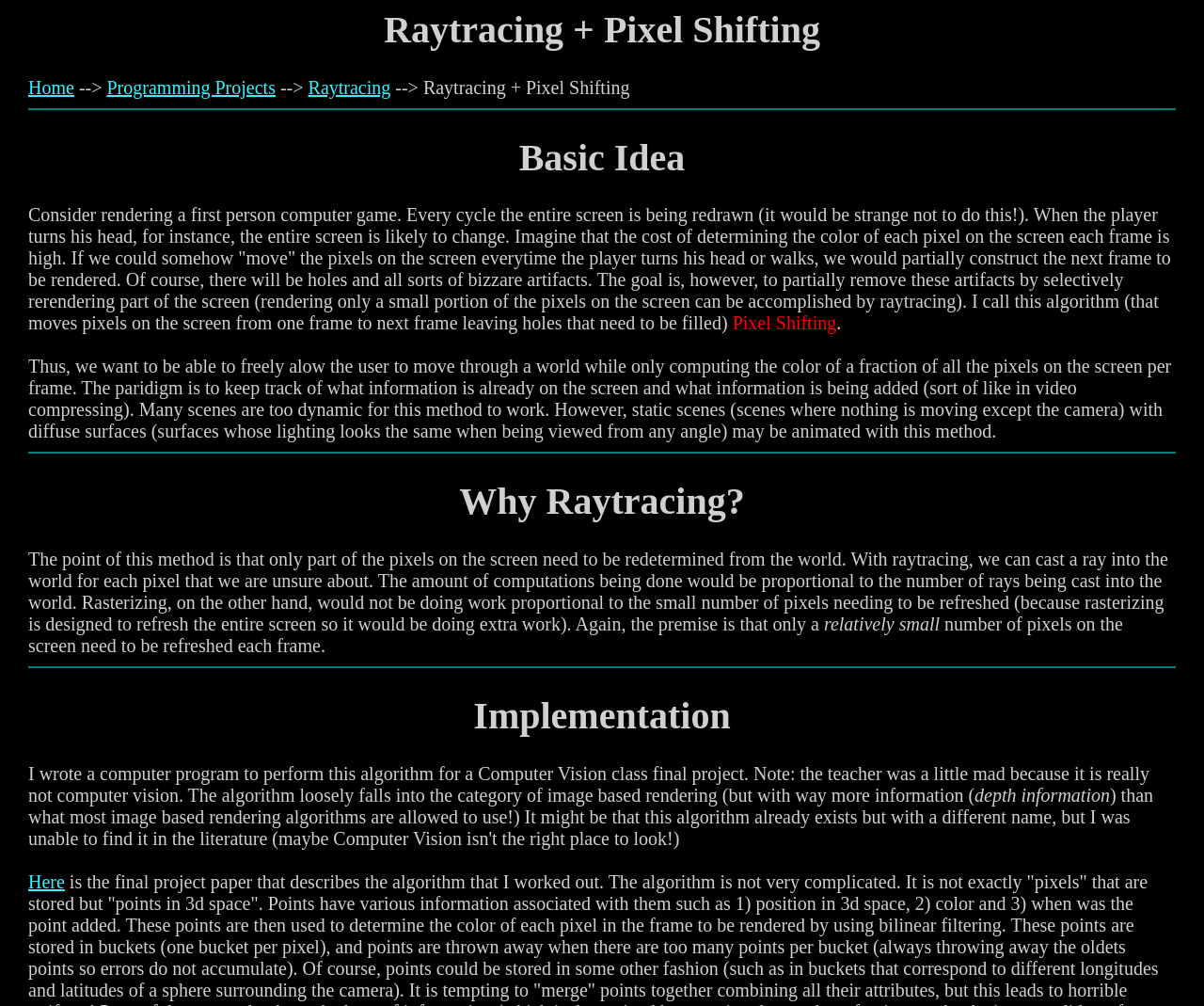What is the name of the algorithm described on this webpage?
Refer to the screenshot and answer in one word or phrase.

Pixel Shifting